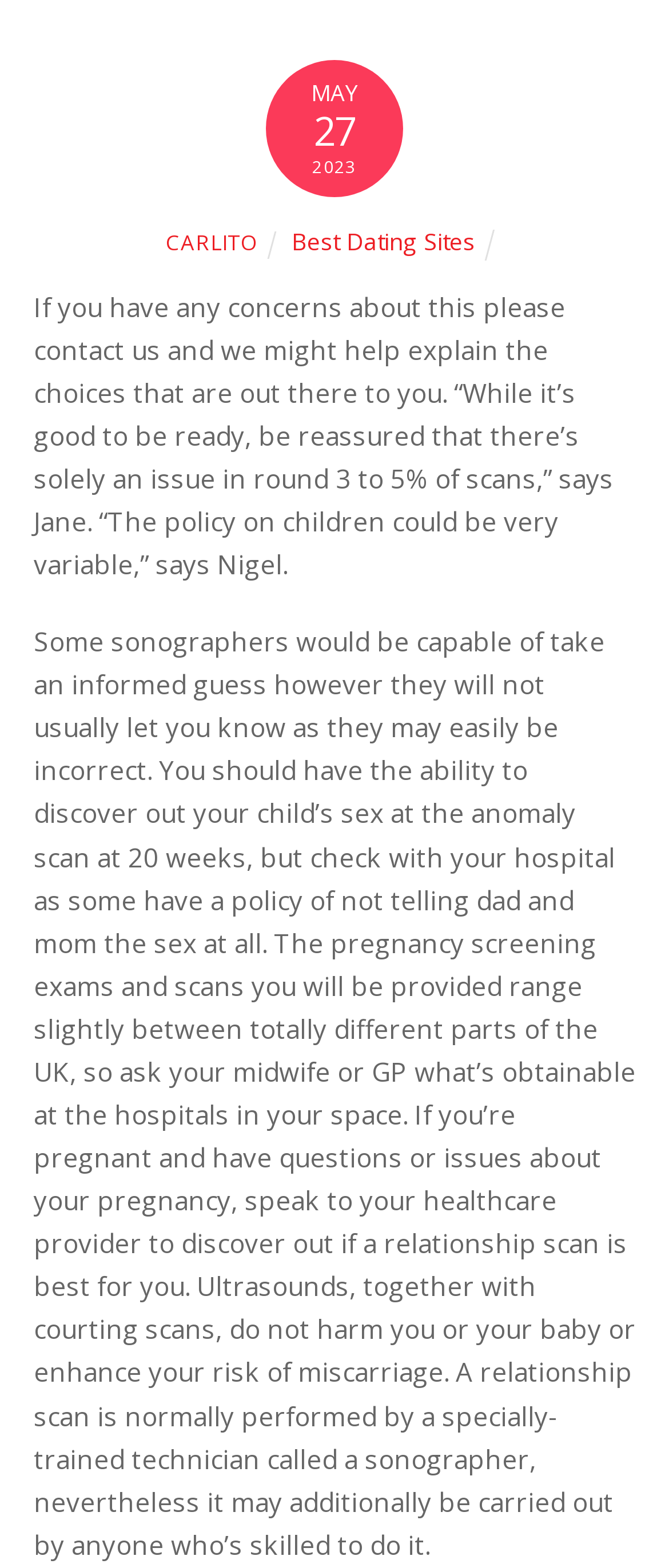Do ultrasounds increase the risk of miscarriage?
Please give a detailed and thorough answer to the question, covering all relevant points.

The webpage states that ultrasounds, including dating scans, do not harm the mother or the baby, and do not increase the risk of miscarriage.